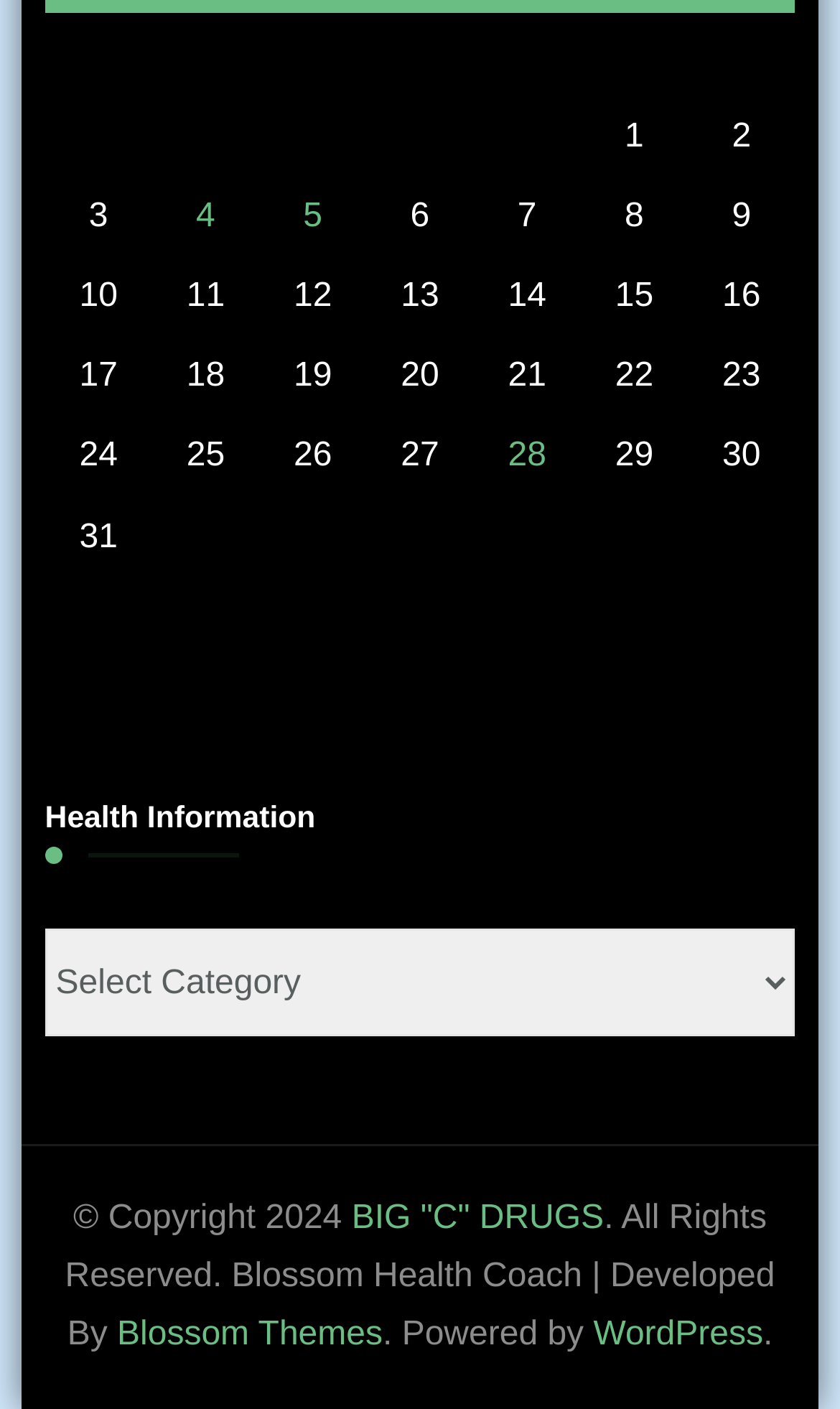Refer to the image and provide an in-depth answer to the question:
What is the text of the link in the fifth row?

The link in the fifth row has the text 'Posts published on October 5, 2016', which can be found in the element with ID 706, a link element within the grid cell with ID 644.